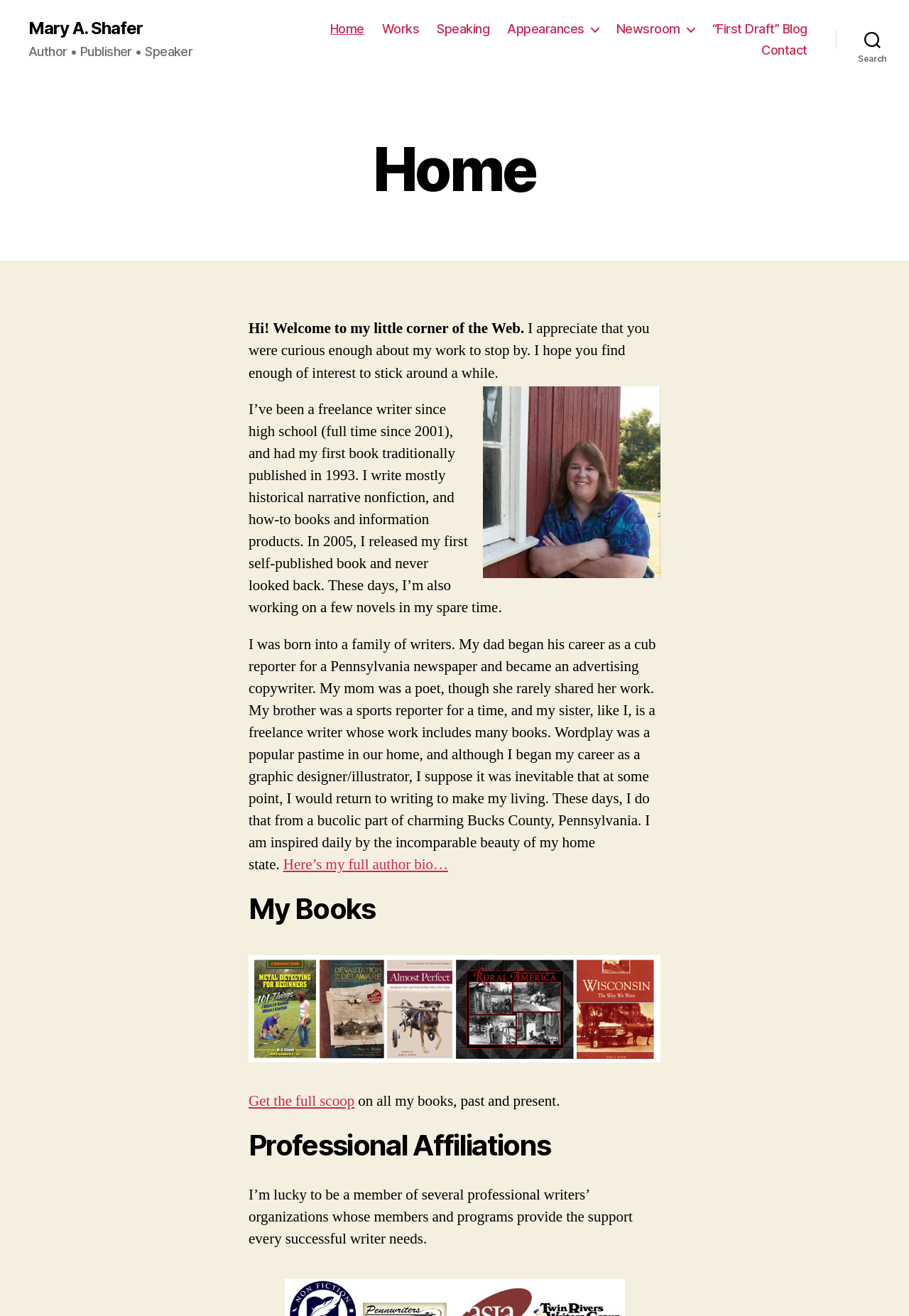What is the topic of the author's books?
Examine the image and provide an in-depth answer to the question.

The author mentions in the text 'I write mostly historical narrative nonfiction, and how-to books and information products.' that the topic of their books is historical narrative nonfiction.